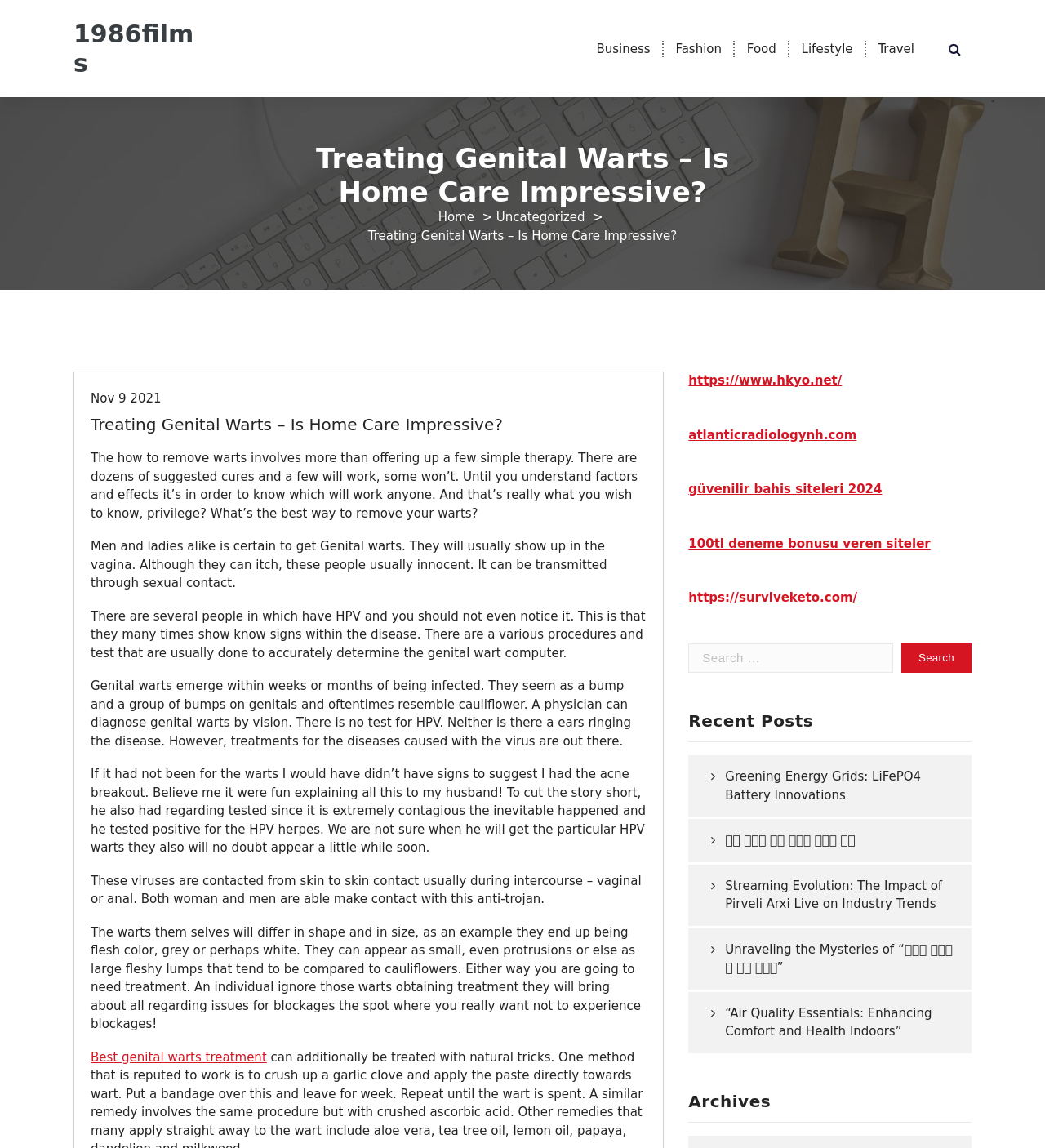What is the purpose of the search box?
Using the image as a reference, answer the question with a short word or phrase.

To search the website